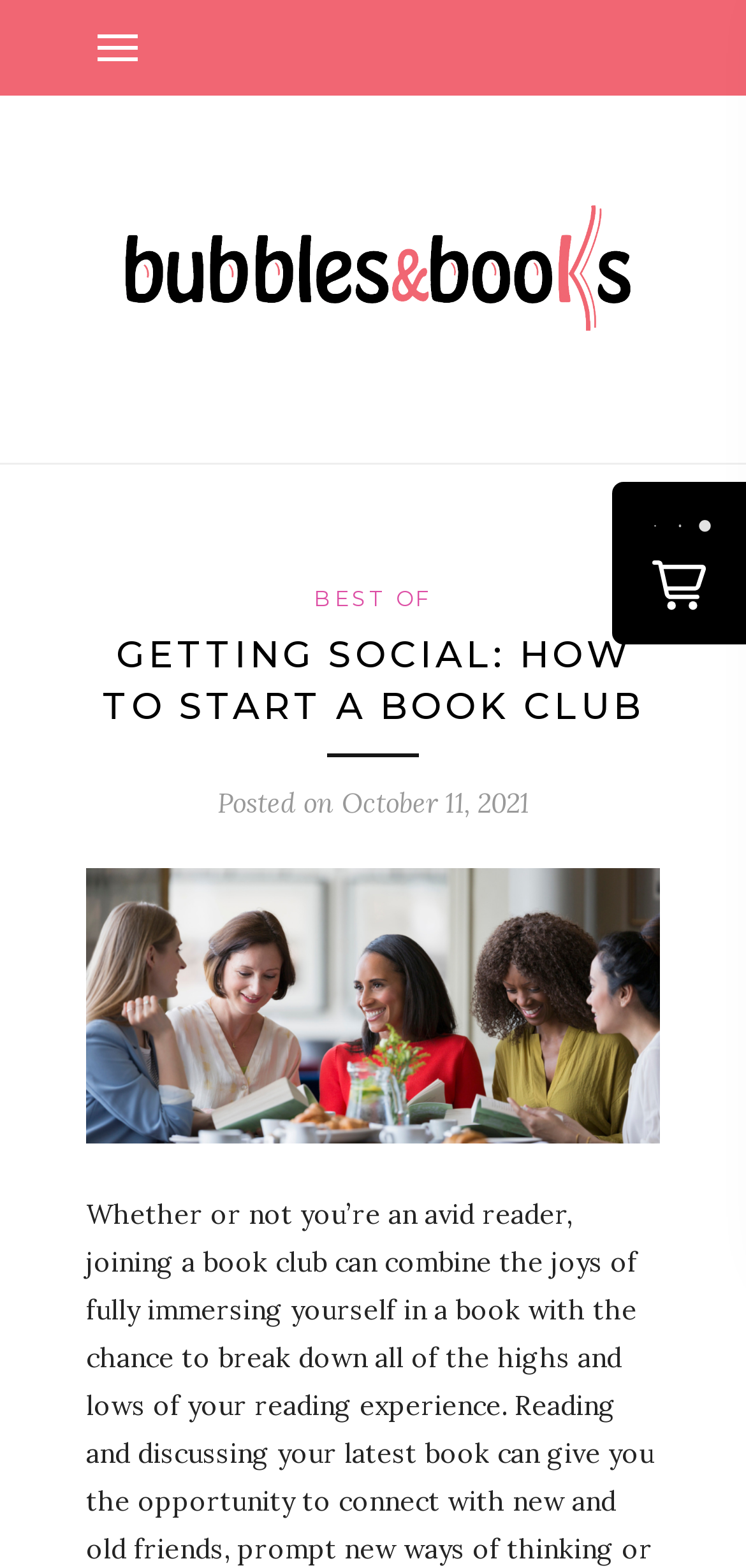What is the name of the website?
Please answer the question with as much detail as possible using the screenshot.

The name of the website can be determined by looking at the heading element with the text 'Bubble & Books' which is also an image, indicating it's a logo.